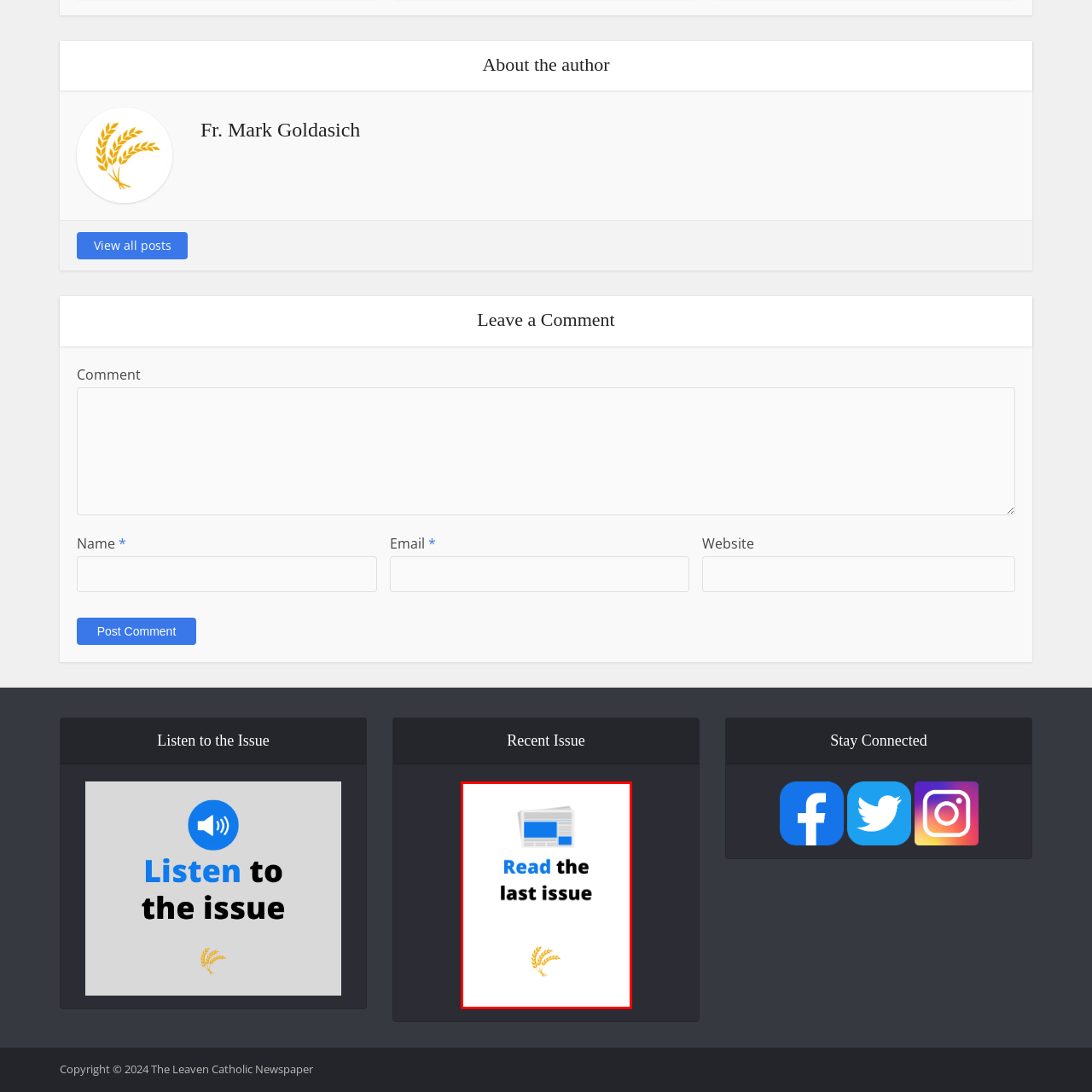Give a detailed caption for the image that is encased within the red bounding box.

The image invites readers to engage with the latest edition of a publication, prominently featuring the phrase "Read the last issue" in bold, attention-grabbing text. Above the text, there's an illustration of a newspaper, suggesting a focus on current events or articles within. The design is clean and modern, utilizing a blue color accent on the newspaper graphic, which stands out against the white background. At the bottom, a decorative icon of wheat symbolizes themes of nurturing, growth, or community, possibly reflecting the publication's focus or values. This visual element adds a subtle but significant touch, enhancing the overall invitation to explore recent content.